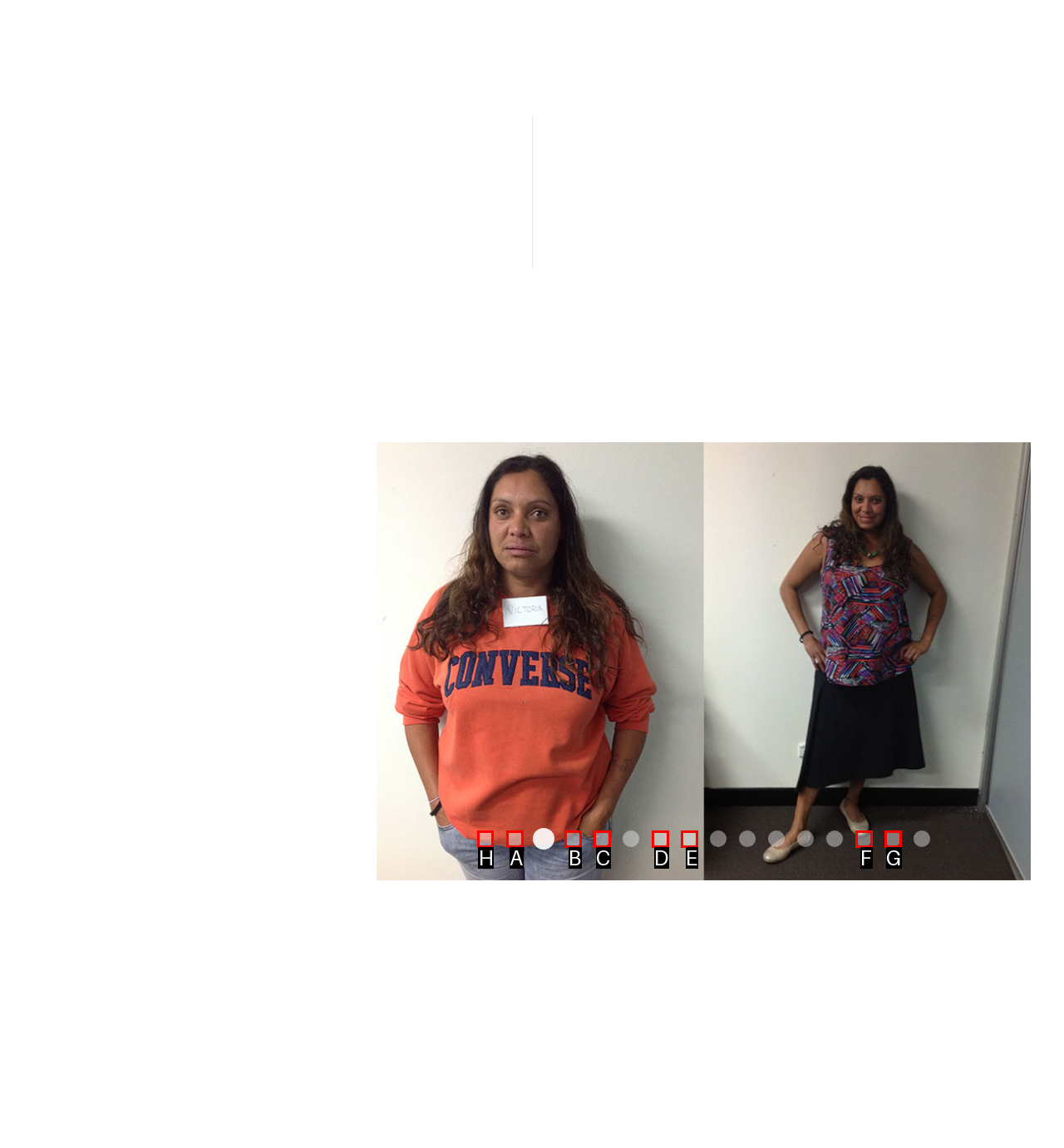Identify the correct lettered option to click in order to perform this task: view Before After 01. Respond with the letter.

H